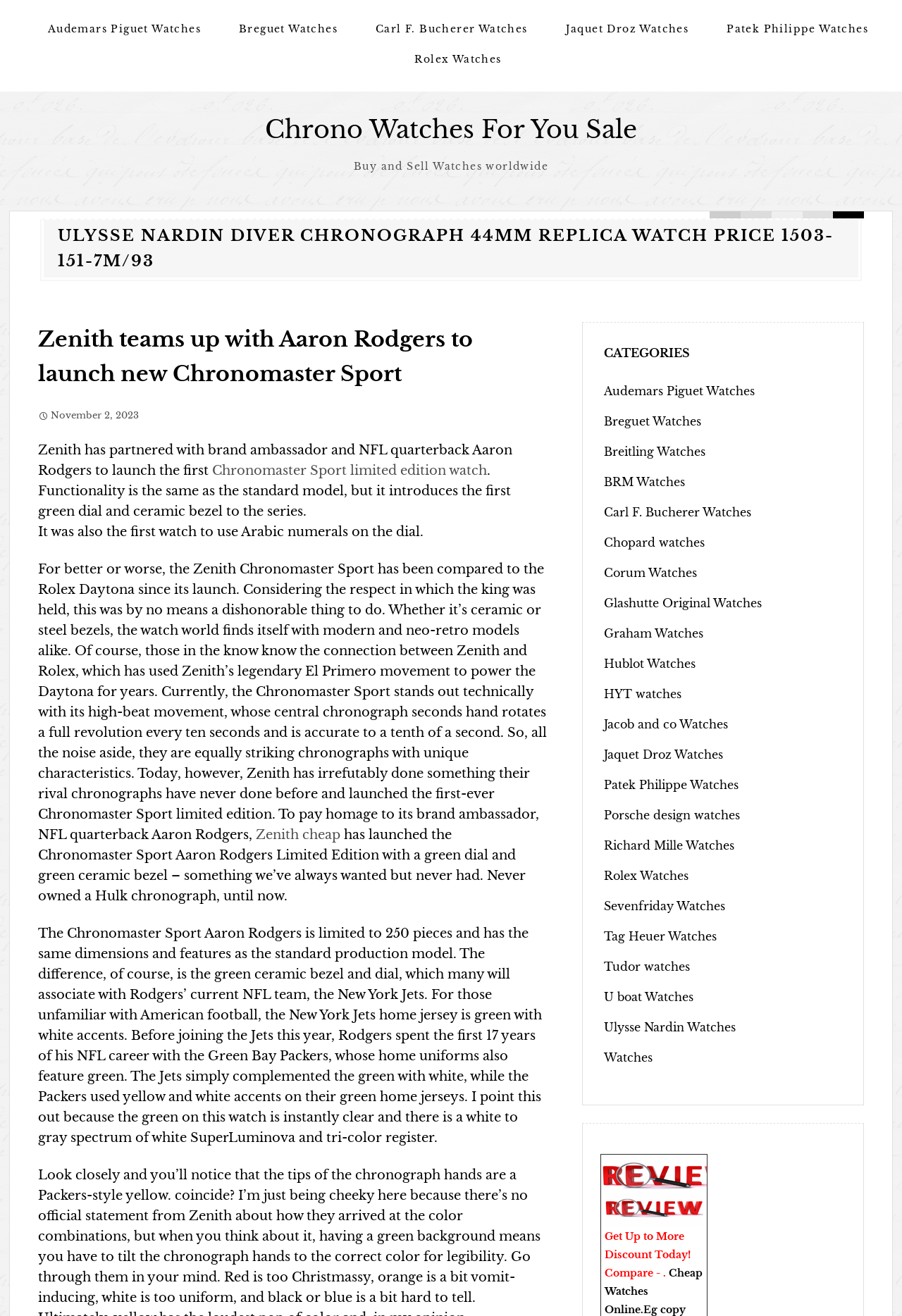Based on the image, please elaborate on the answer to the following question:
What is the color of the dial and ceramic bezel of the Chronomaster Sport Aaron Rodgers Limited Edition?

The color of the dial and ceramic bezel of the Chronomaster Sport Aaron Rodgers Limited Edition can be determined by reading the text 'The Chronomaster Sport Aaron Rodgers is limited to 250 pieces and has the same dimensions and features as the standard production model. The difference, of course, is the green ceramic bezel and dial...' which indicates that the color of the dial and ceramic bezel is green.